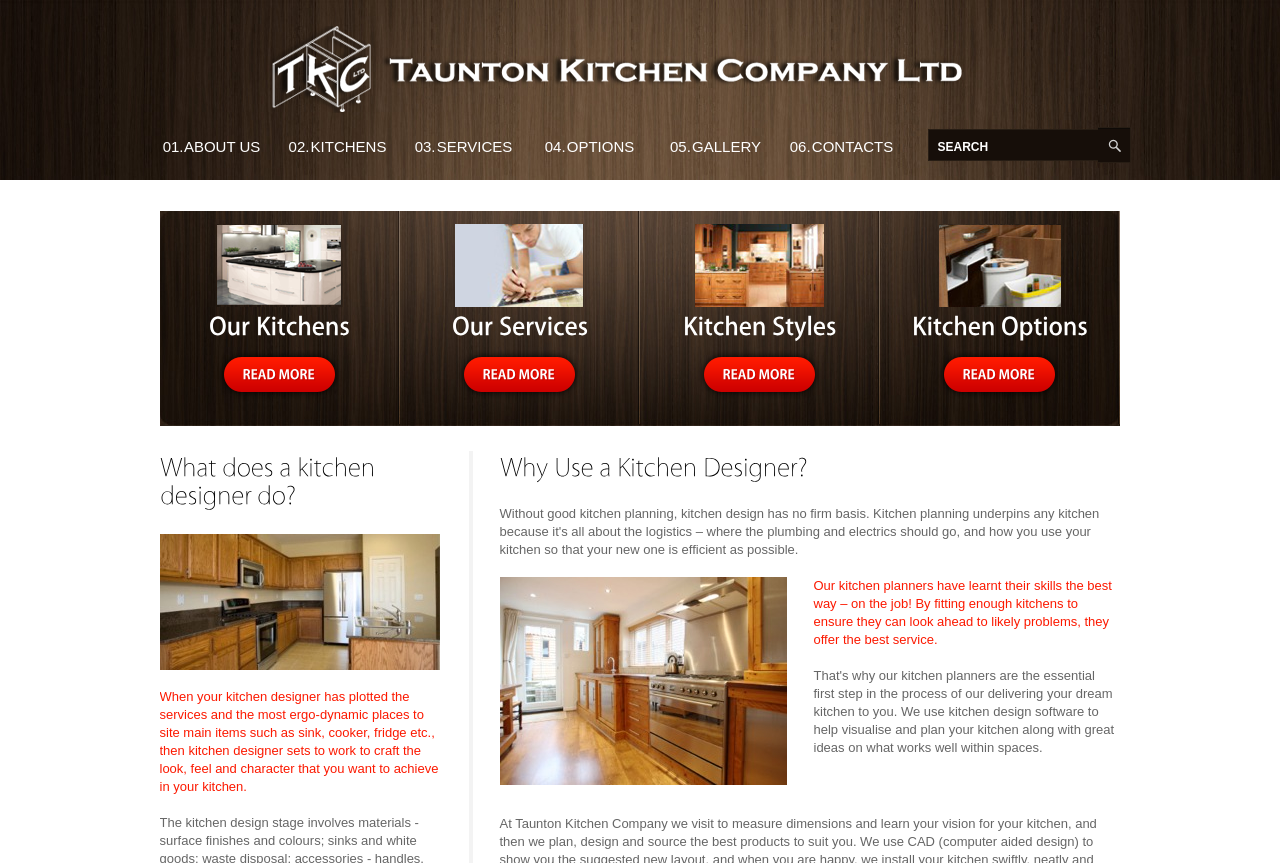What is the topic of the heading 'What does a kitchen designer do?'?
Please provide a single word or phrase based on the screenshot.

Kitchen designer's role